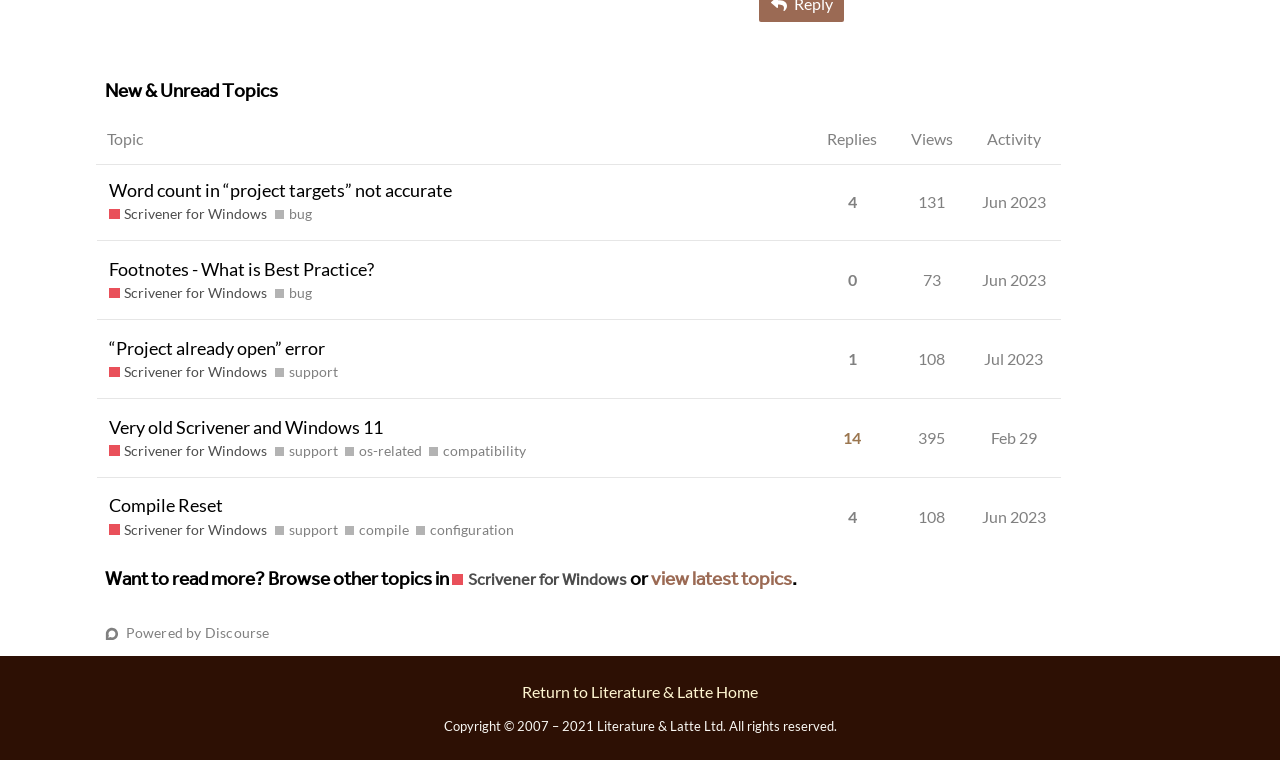What is the category of the topic 'Compile Reset'?
From the image, respond with a single word or phrase.

support